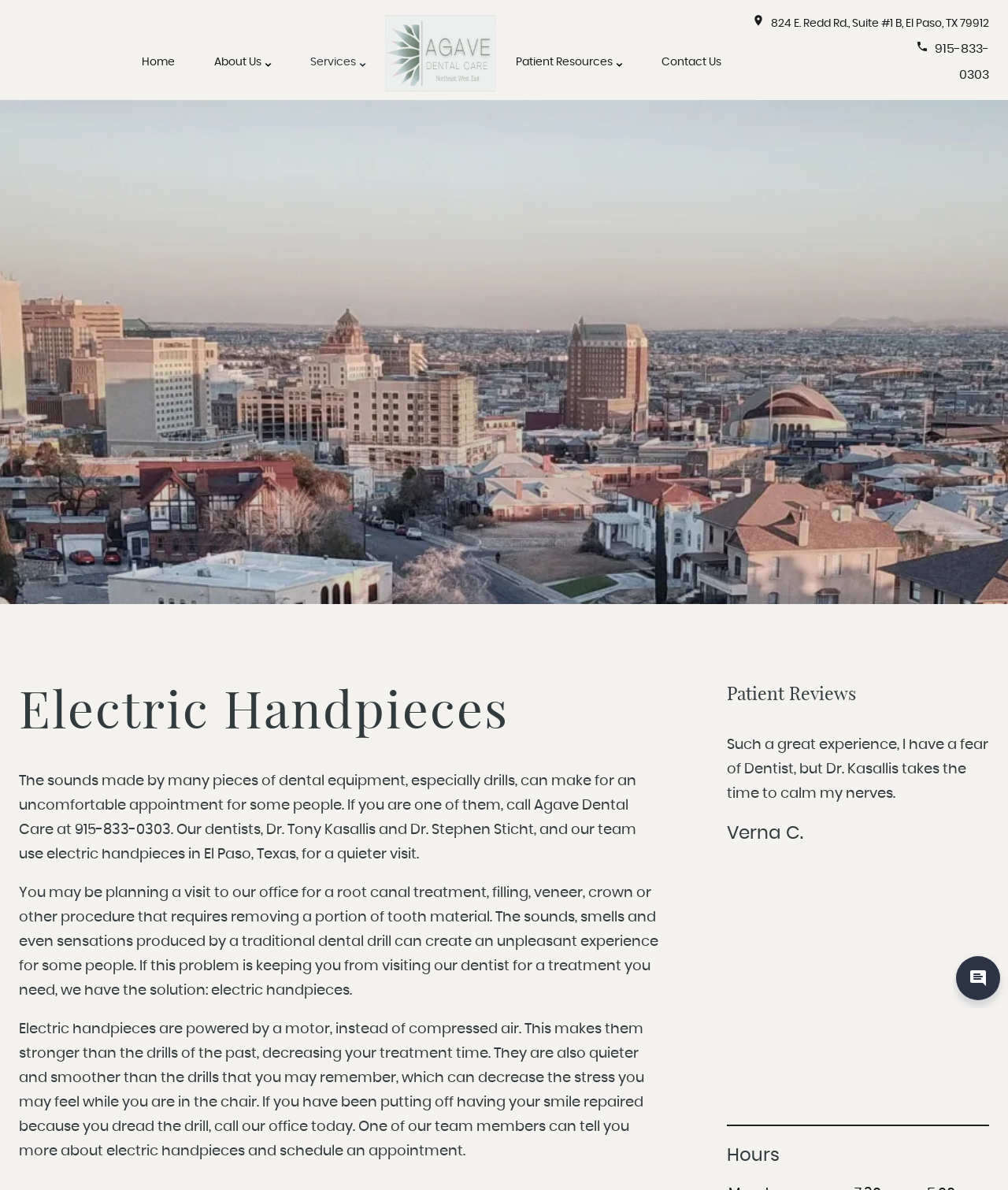Please give a succinct answer using a single word or phrase:
What is the phone number of the dentist office?

915-833-0303